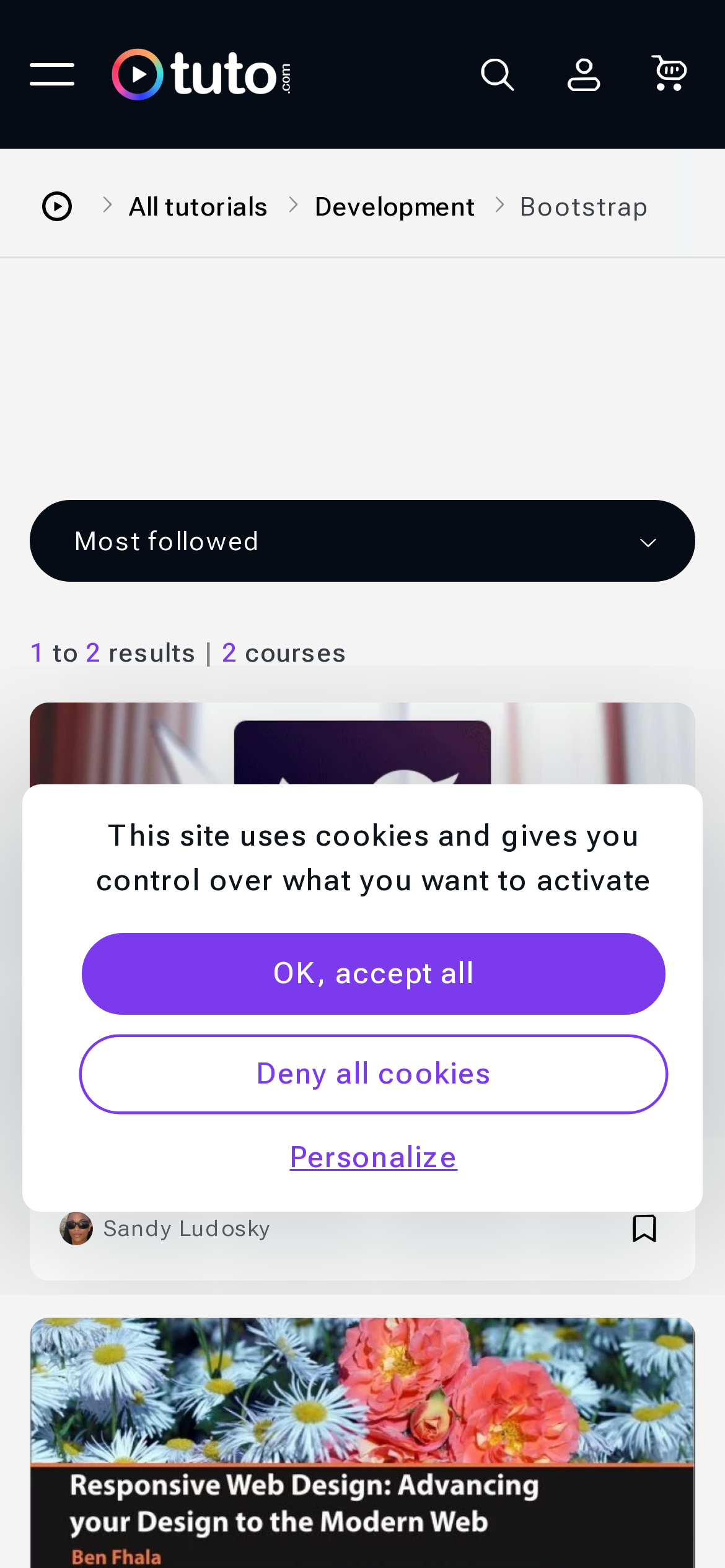Mark the bounding box of the element that matches the following description: "All tutorials".

[0.175, 0.12, 0.374, 0.142]